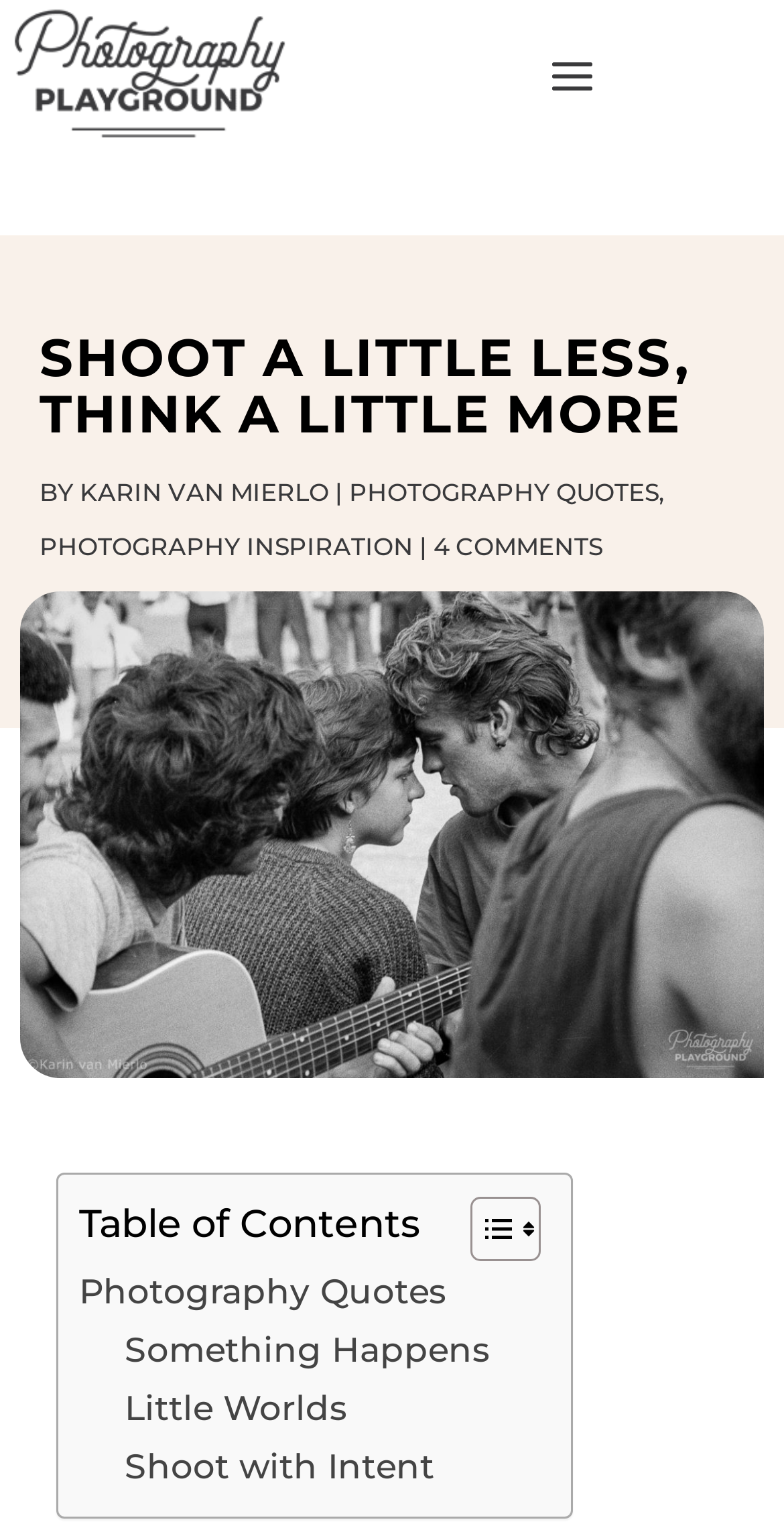Please use the details from the image to answer the following question comprehensively:
How many comments are there on this article?

I found the number of comments by looking at the link text '4 COMMENTS'.